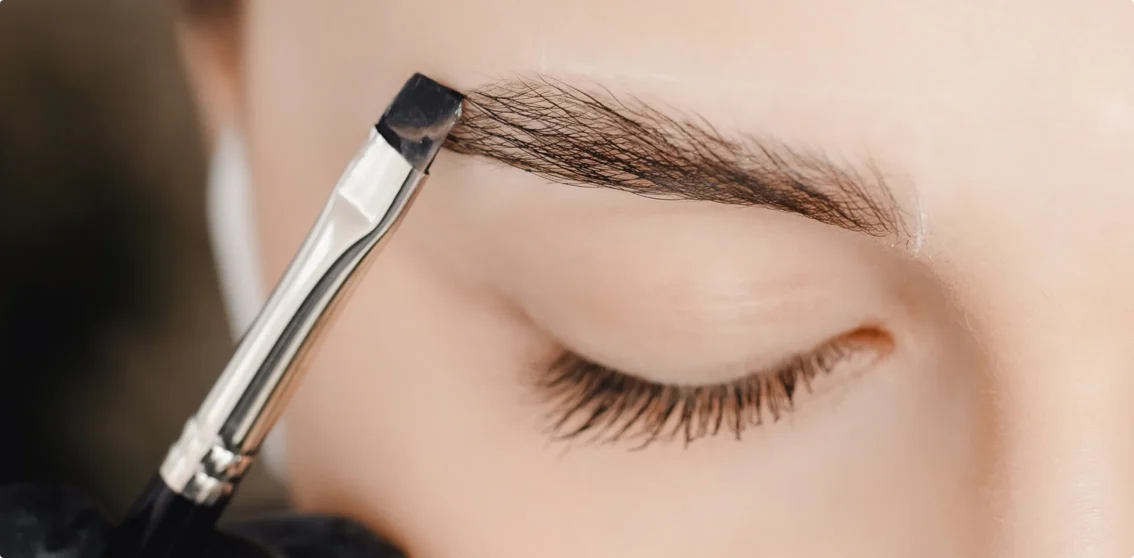Refer to the image and provide an in-depth answer to the question: 
What kind of atmosphere is hinted at in the surrounding area?

The caption notes that the surrounding soft focus hints at a calming atmosphere, which reinforces the centre's commitment to holistic beauty treatments and creates a sense of serenity and relaxation.